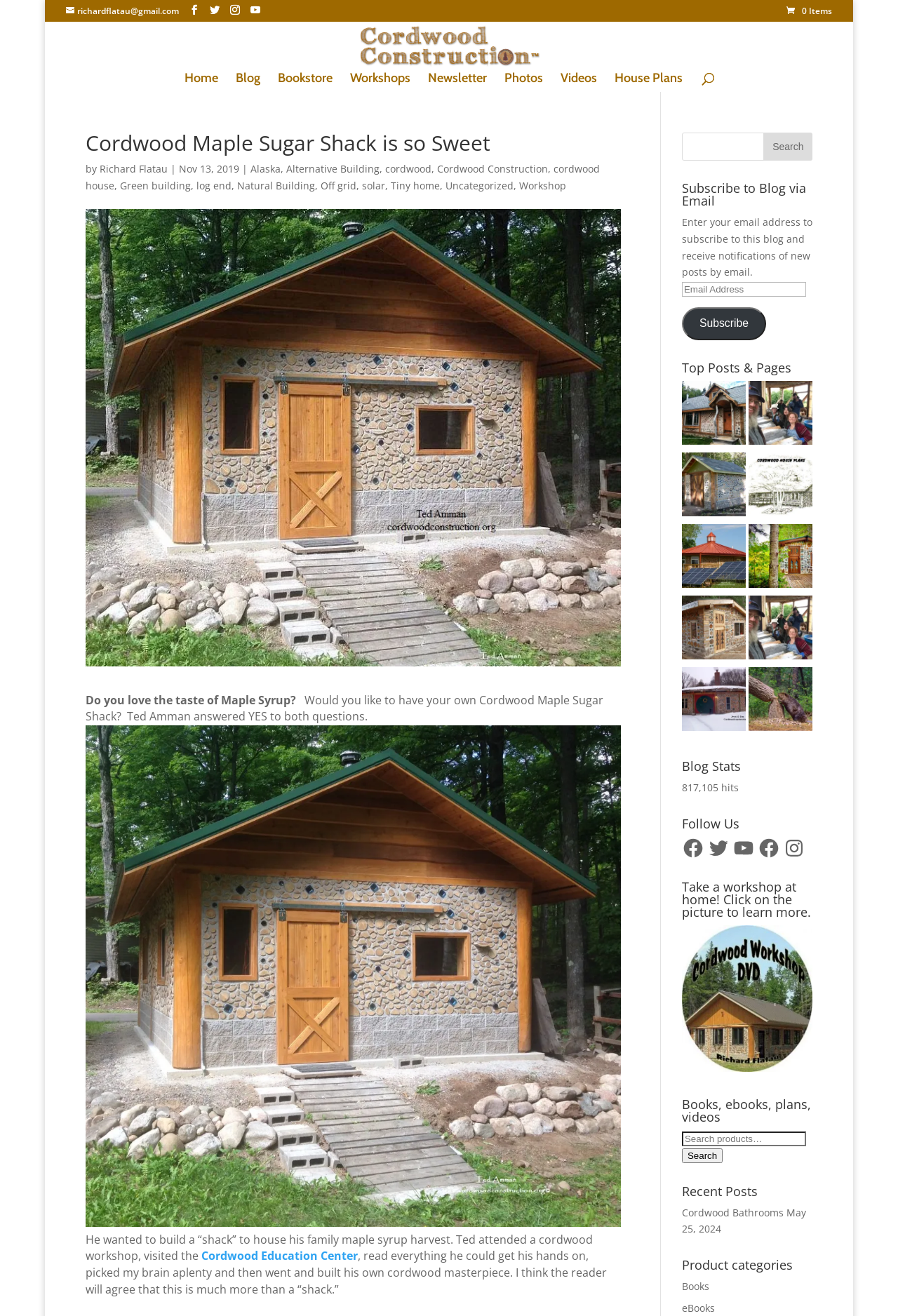Identify the bounding box coordinates for the UI element described as: "title="Cordwood House Plans"". The coordinates should be provided as four floats between 0 and 1: [left, top, right, bottom].

[0.834, 0.344, 0.905, 0.396]